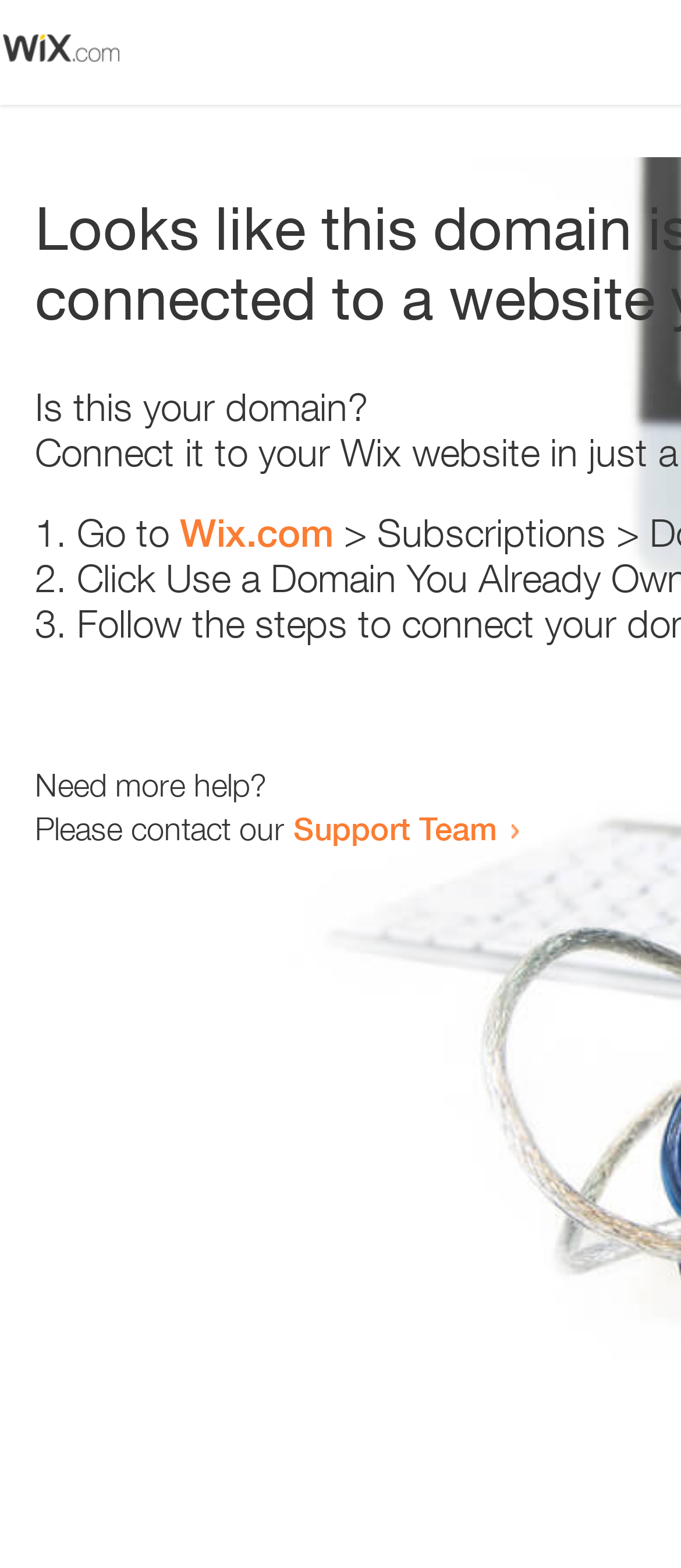What is the text above the first list marker?
Look at the image and respond with a one-word or short-phrase answer.

Is this your domain?